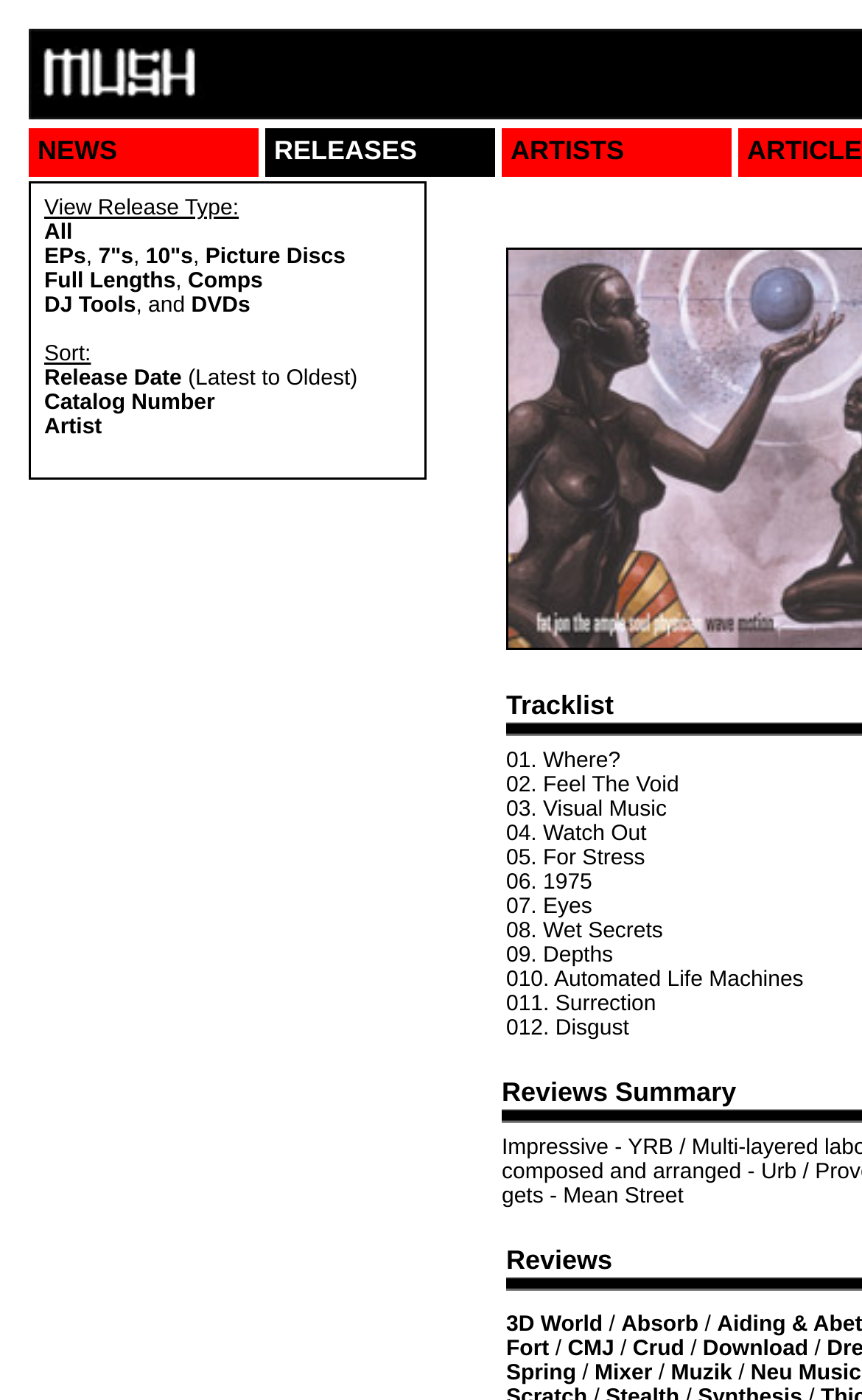How many tracks are in the album?
Based on the screenshot, give a detailed explanation to answer the question.

I counted the number of rows in the table that lists the tracks, starting from '01. Where?' to '012. Disgust', and found that there are 12 tracks in the album.